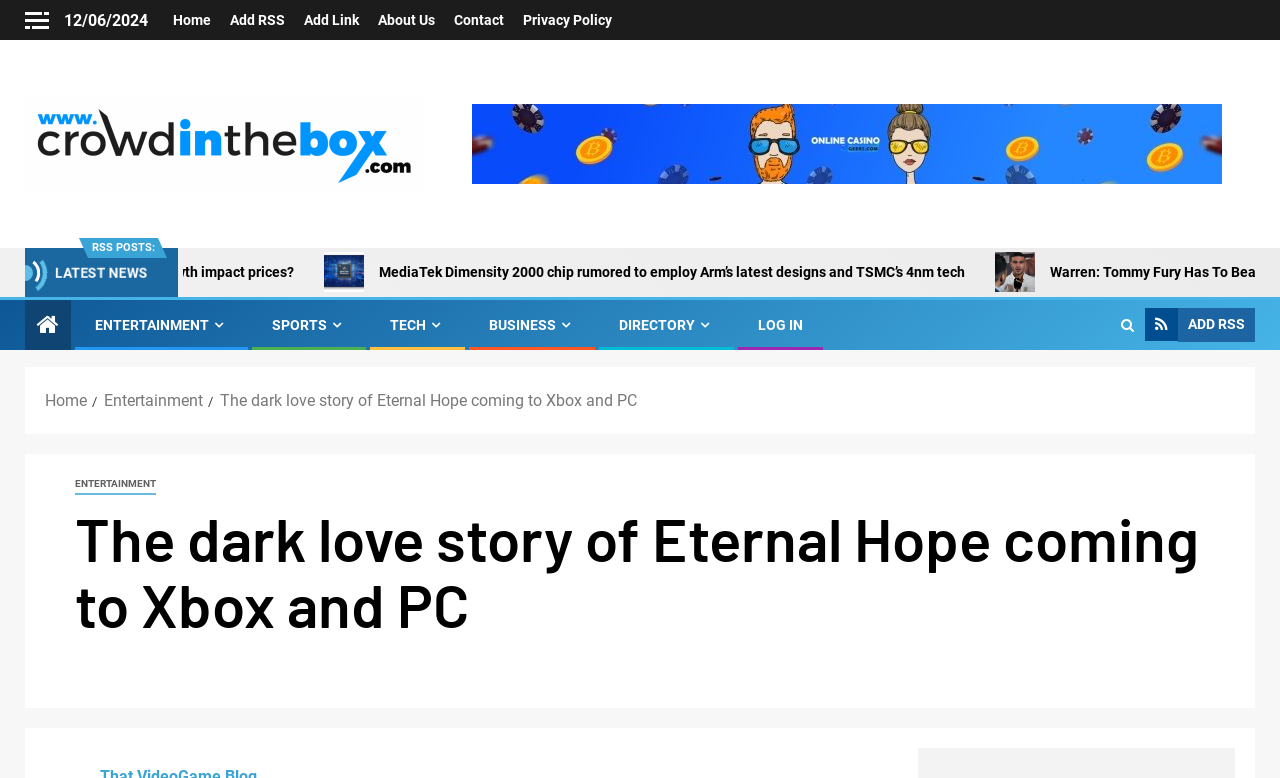Identify the bounding box coordinates of the clickable region necessary to fulfill the following instruction: "Click on Home". The bounding box coordinates should be four float numbers between 0 and 1, i.e., [left, top, right, bottom].

[0.135, 0.016, 0.165, 0.036]